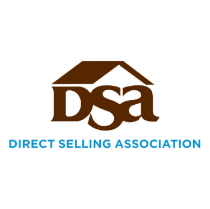What does the logo of the Direct Selling Association represent?
Please answer using one word or phrase, based on the screenshot.

the association's mission